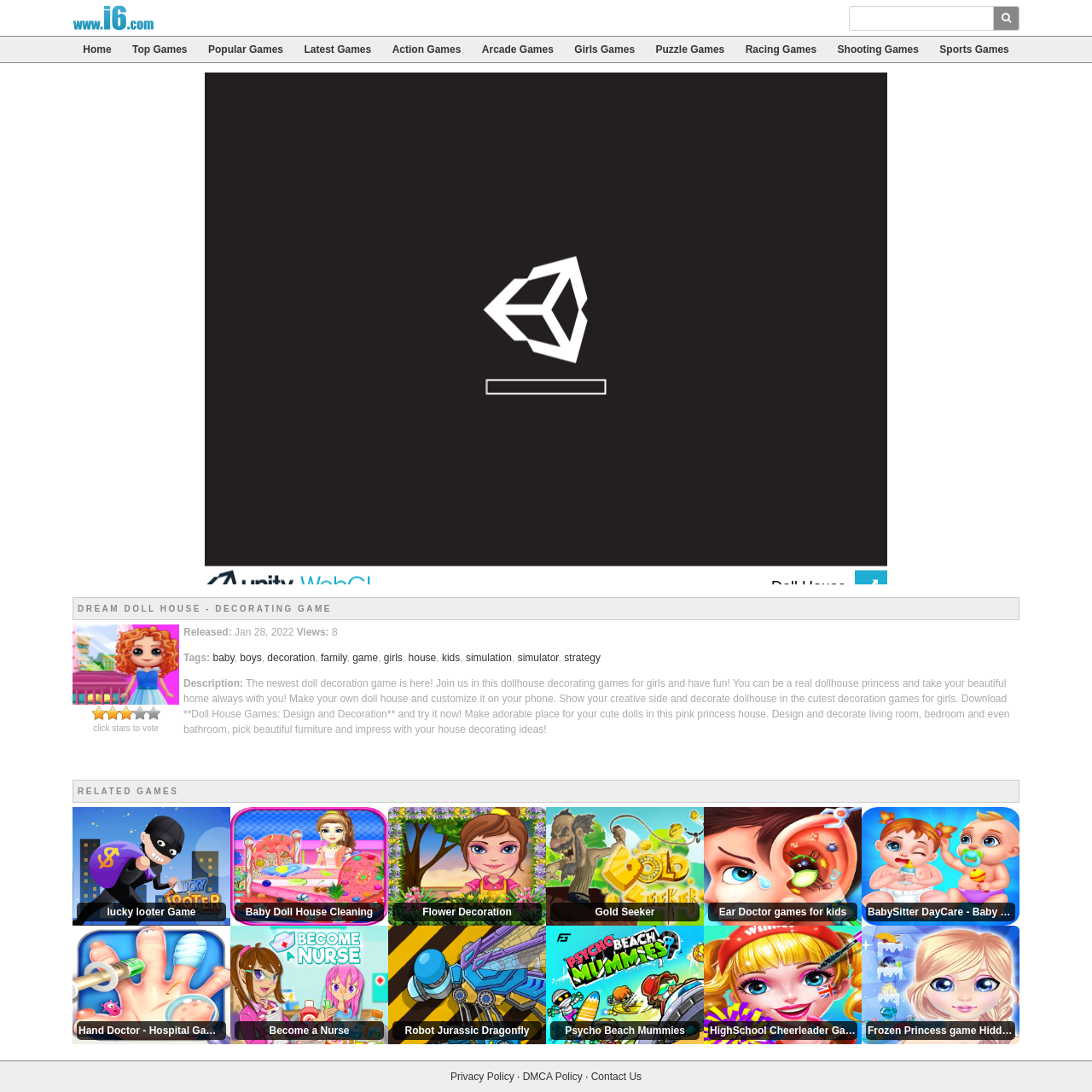How many stars can be clicked to vote?
Using the information from the image, give a concise answer in one word or a short phrase.

Not specified